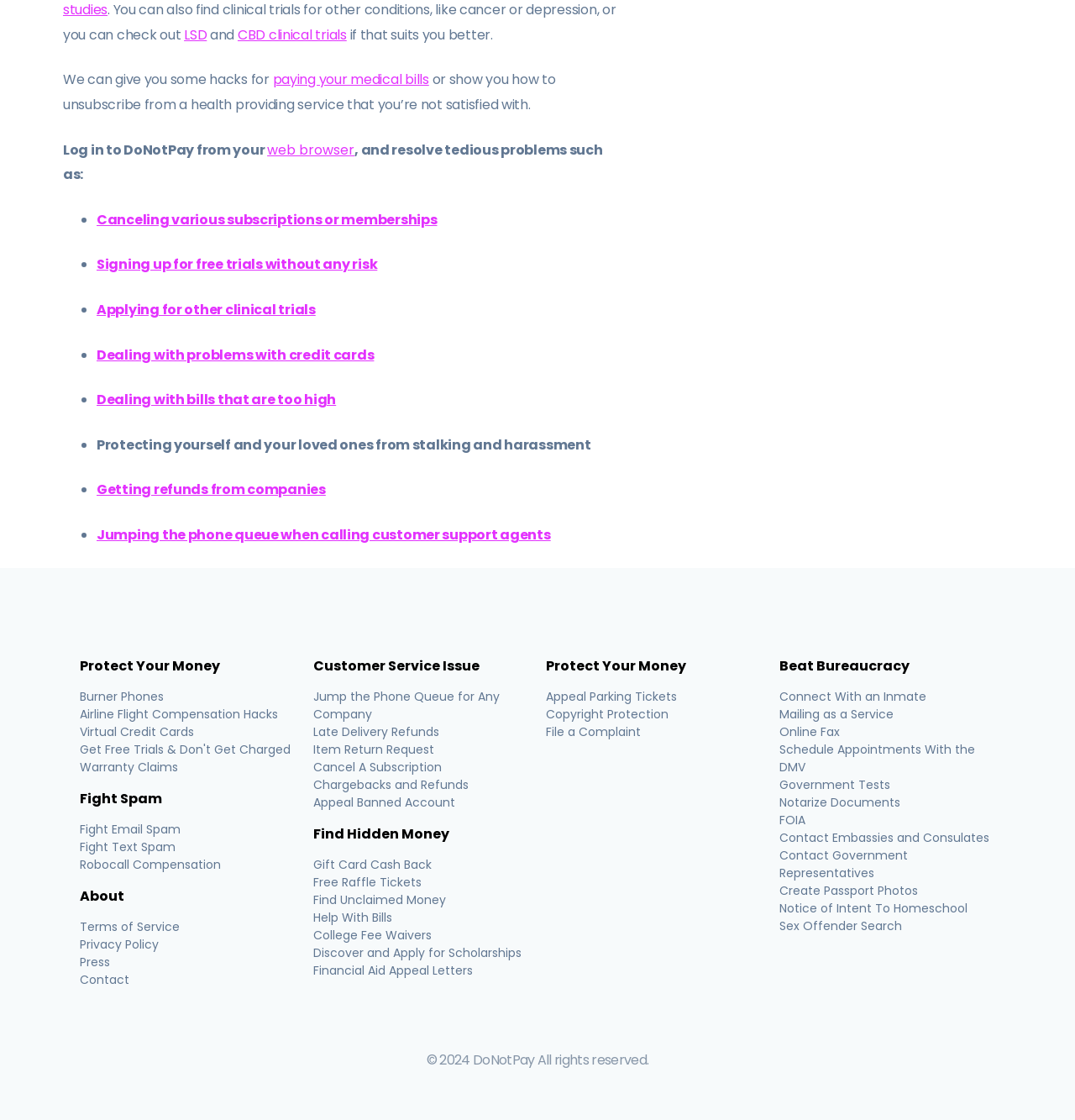Based on the provided description, "Discover and Apply for Scholarships", find the bounding box of the corresponding UI element in the screenshot.

[0.291, 0.843, 0.485, 0.858]